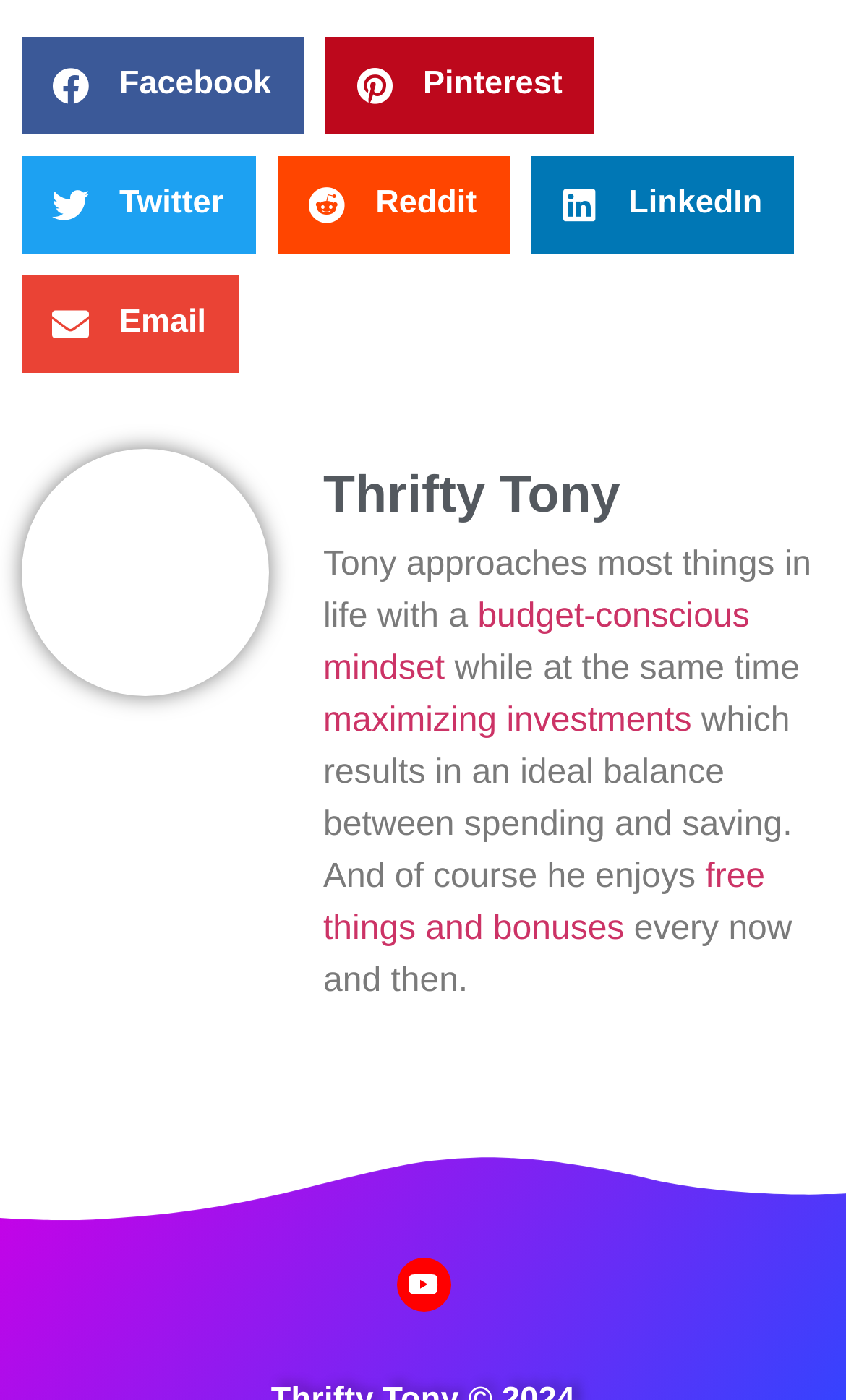Identify the bounding box coordinates of the clickable region required to complete the instruction: "Check out free things and bonuses". The coordinates should be given as four float numbers within the range of 0 and 1, i.e., [left, top, right, bottom].

[0.382, 0.613, 0.904, 0.676]